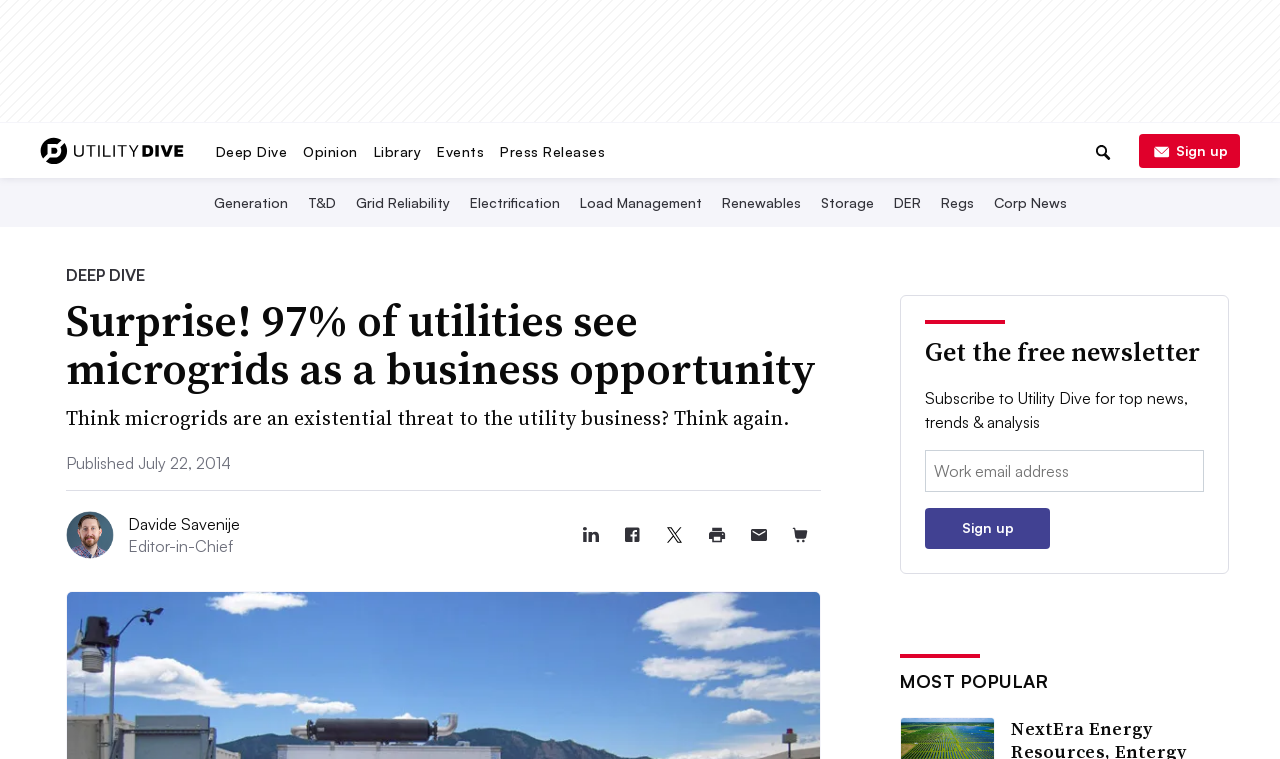Locate the bounding box coordinates of the clickable part needed for the task: "Check the symptoms of helminthiasis".

None